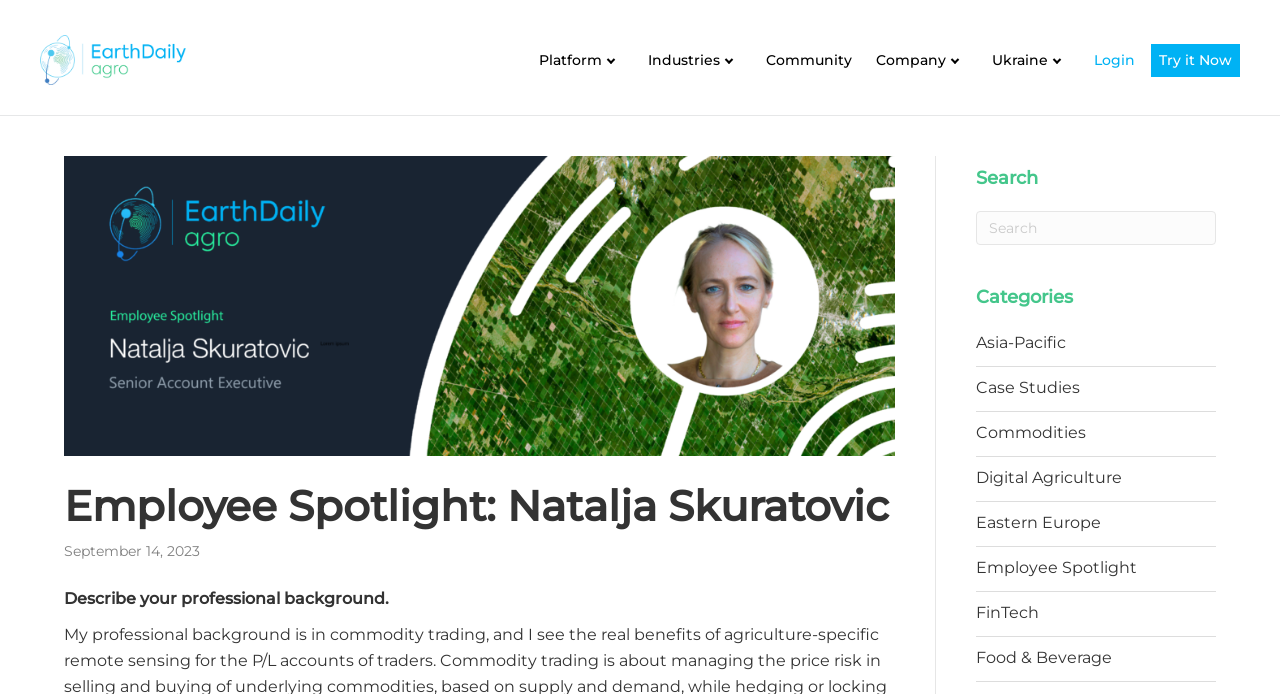Give an extensive and precise description of the webpage.

This webpage is about an employee spotlight, specifically featuring Natalja Skuratovic from EarthDaily Agro. At the top left corner, there is a logo image with a link labeled "logo-new-green". 

Below the logo, there is a navigation menu with links to different sections of the website, including "Platform", "Industries", "Community", "Company", "Ukraine", "Login", and "Try it Now". 

The main content of the page is divided into two sections. On the left side, there is a header section with a heading that reads "Employee Spotlight: Natalja Skuratovic" and a subheading with the date "September 14, 2023". Below the date, there is a paragraph that asks Natalja to describe her professional background. 

On the right side, there is a complementary section with a search bar and a list of categories. The search bar is labeled "Search" and has a search box below it. The categories include links to "Asia-Pacific", "Case Studies", "Commodities", "Digital Agriculture", "Eastern Europe", "Employee Spotlight", "FinTech", and "Food & Beverage".